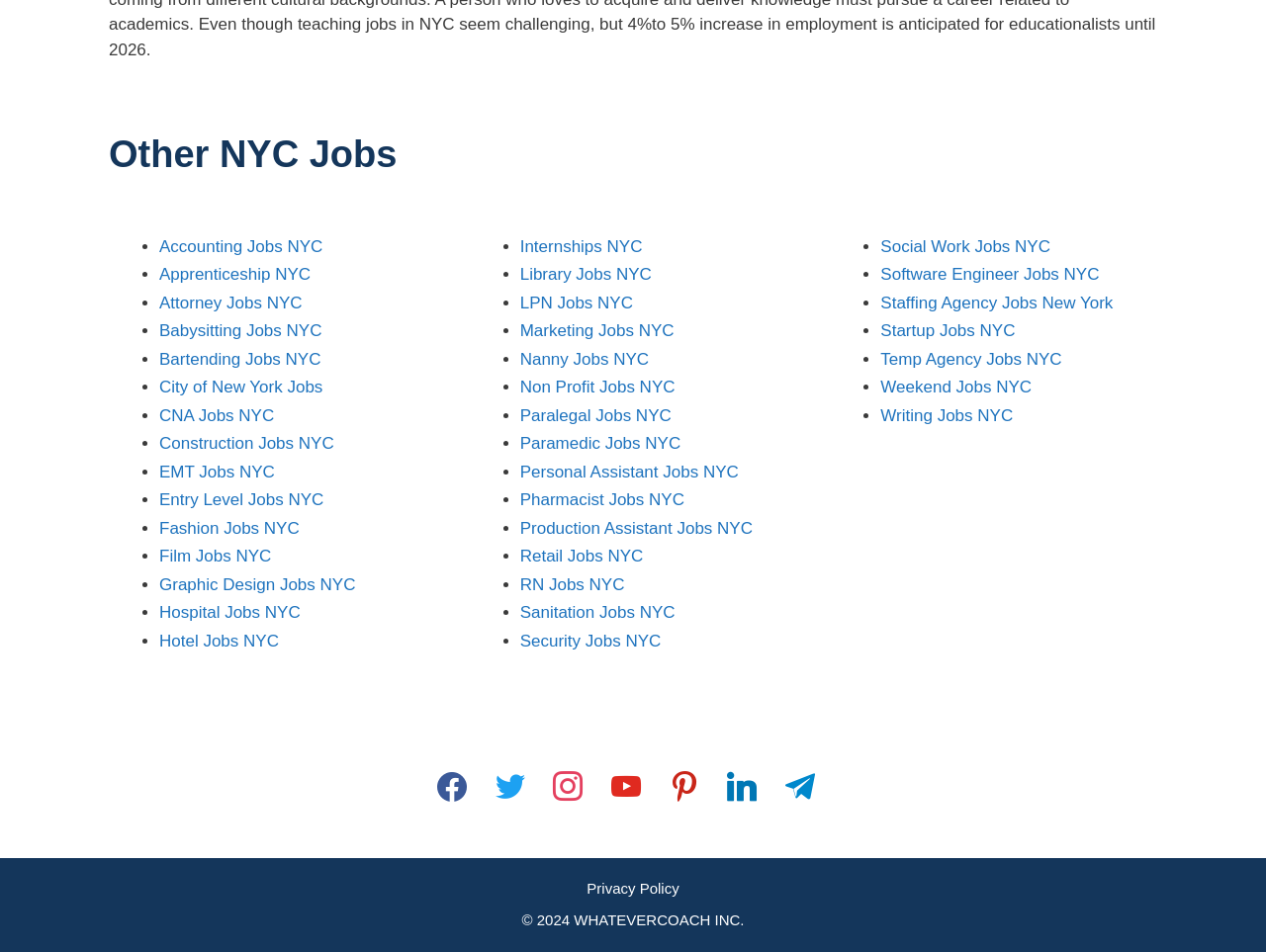Identify the bounding box coordinates of the area that should be clicked in order to complete the given instruction: "contact us". The bounding box coordinates should be four float numbers between 0 and 1, i.e., [left, top, right, bottom].

None